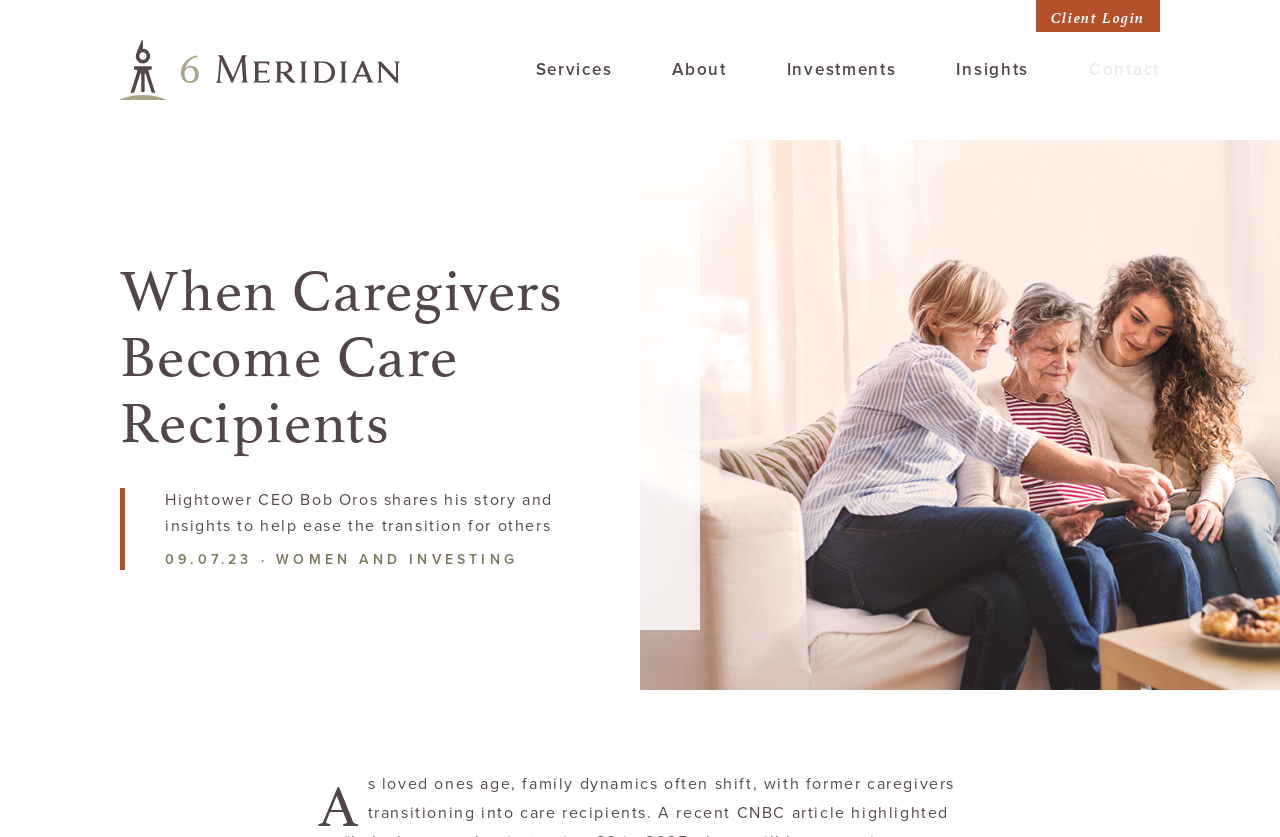Please specify the bounding box coordinates of the region to click in order to perform the following instruction: "Learn more about 'WOMEN AND INVESTING'".

[0.216, 0.656, 0.405, 0.681]